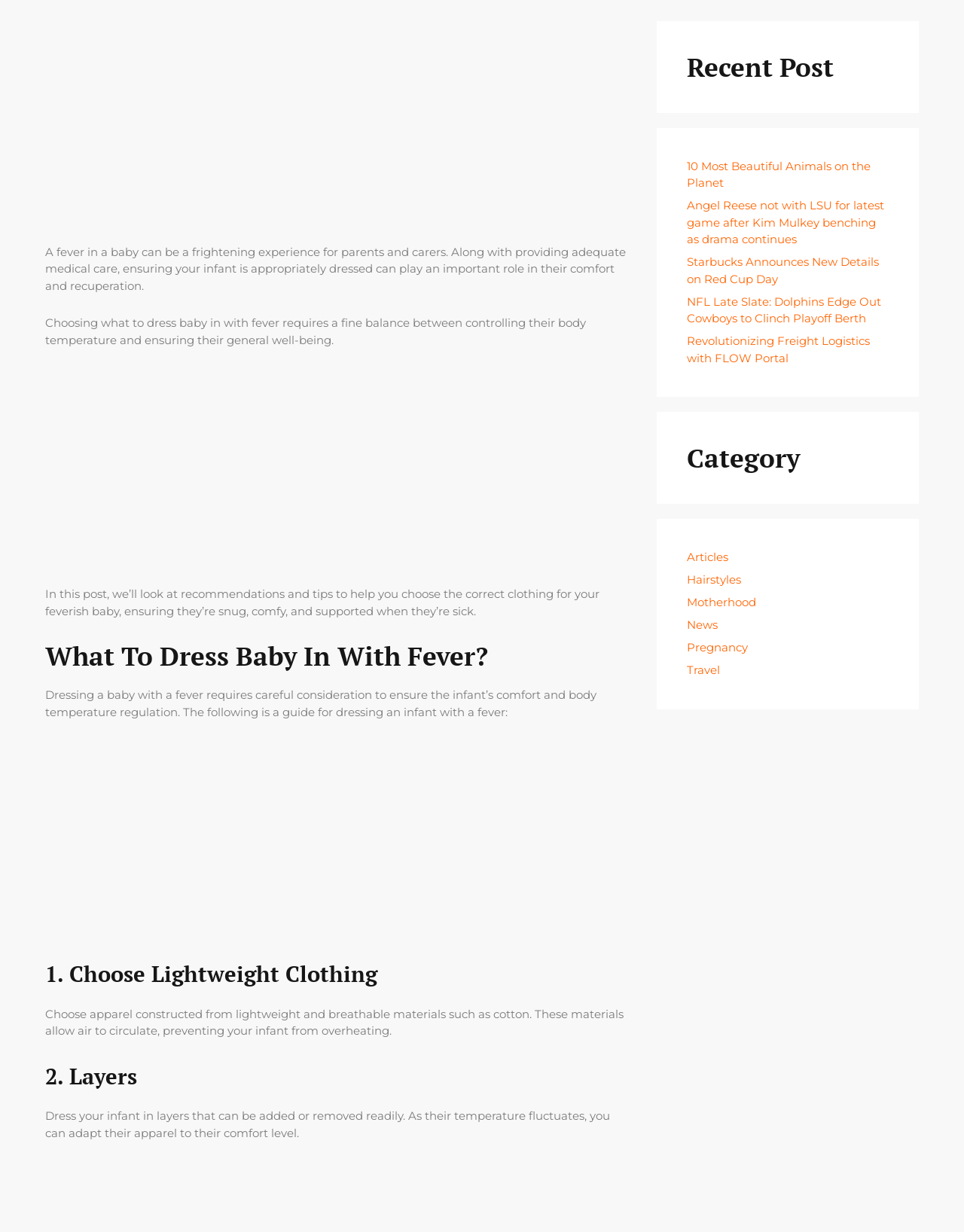Identify the bounding box coordinates for the UI element described by the following text: "aria-label="Advertisement" name="aswift_1" title="Advertisement"". Provide the coordinates as four float numbers between 0 and 1, in the format [left, top, right, bottom].

[0.047, 0.022, 0.65, 0.193]